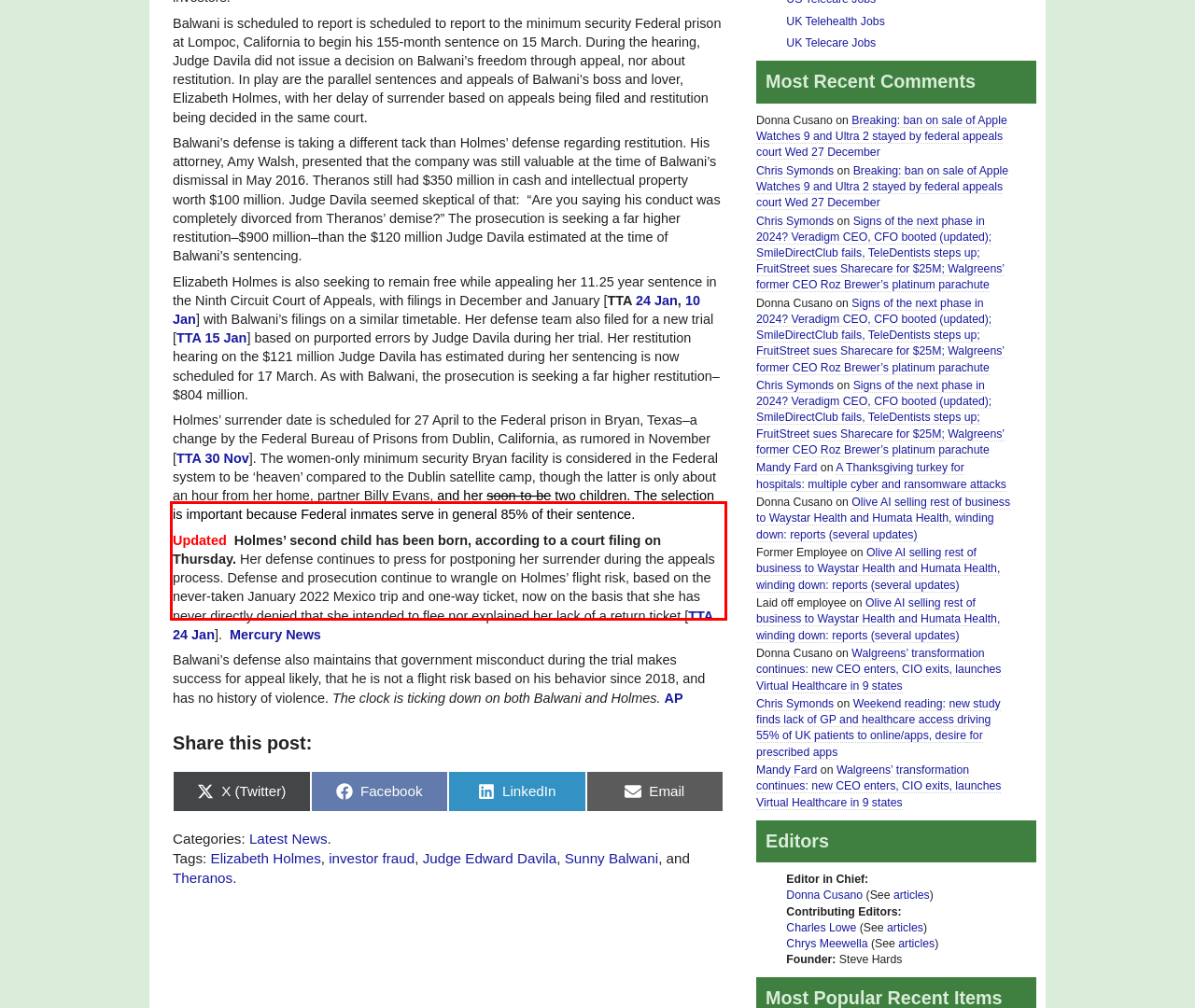Extract and provide the text found inside the red rectangle in the screenshot of the webpage.

Updated Holmes’ second child has been born, according to a court filing on Thursday. Her defense continues to press for postponing her surrender during the appeals process. Defense and prosecution continue to wrangle on Holmes’ flight risk, based on the never-taken January 2022 Mexico trip and one-way ticket, now on the basis that she has never directly denied that she intended to flee nor explained her lack of a return ticket [TTA 24 Jan]. Mercury News